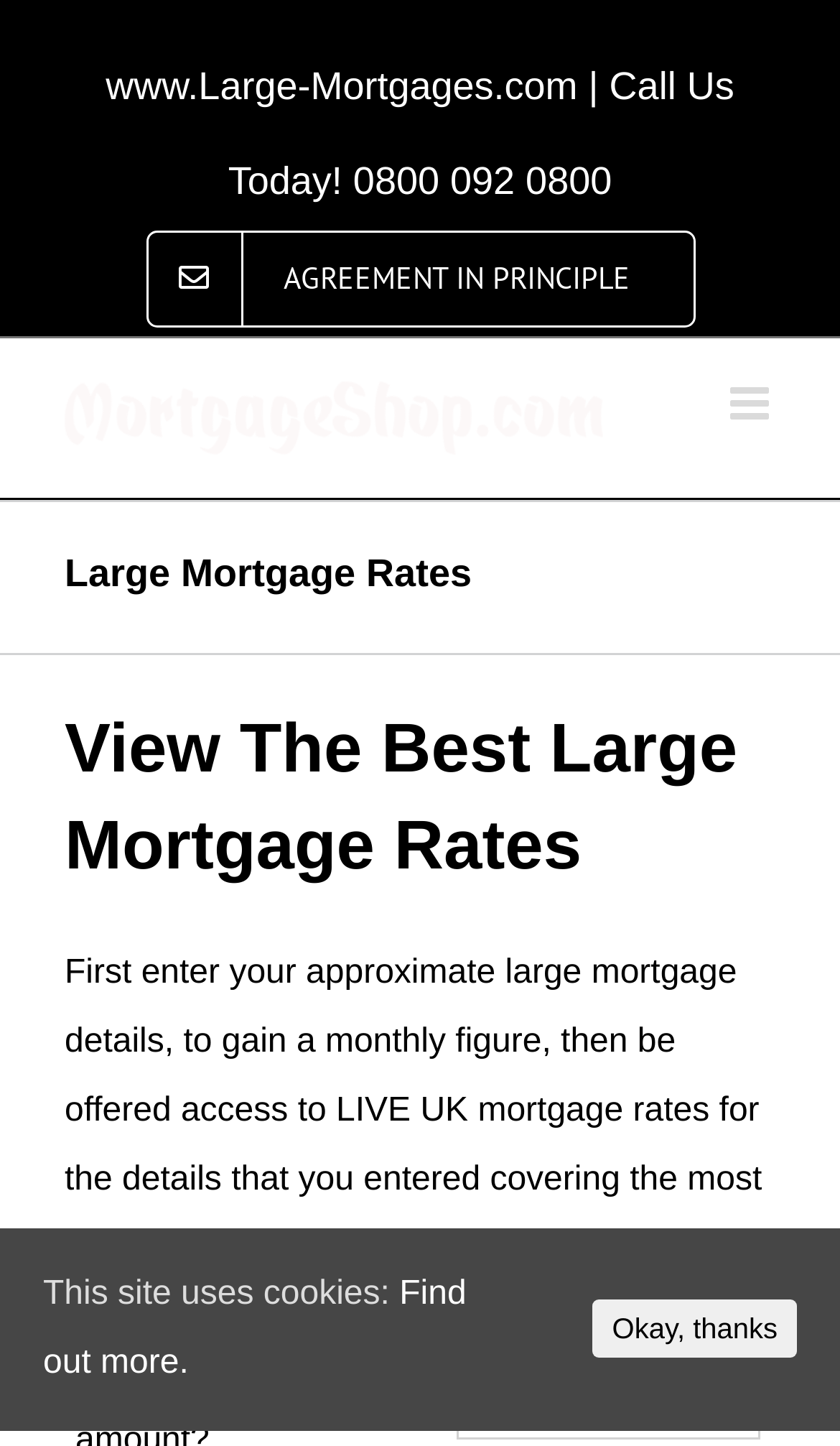What is the purpose of the 'Okay, thanks' button?
Based on the image, please offer an in-depth response to the question.

I found the button by looking at the bottom of the webpage, where it says 'This site uses cookies:' and has a button that says 'Okay, thanks'. The button is likely used to accept the use of cookies on the website.